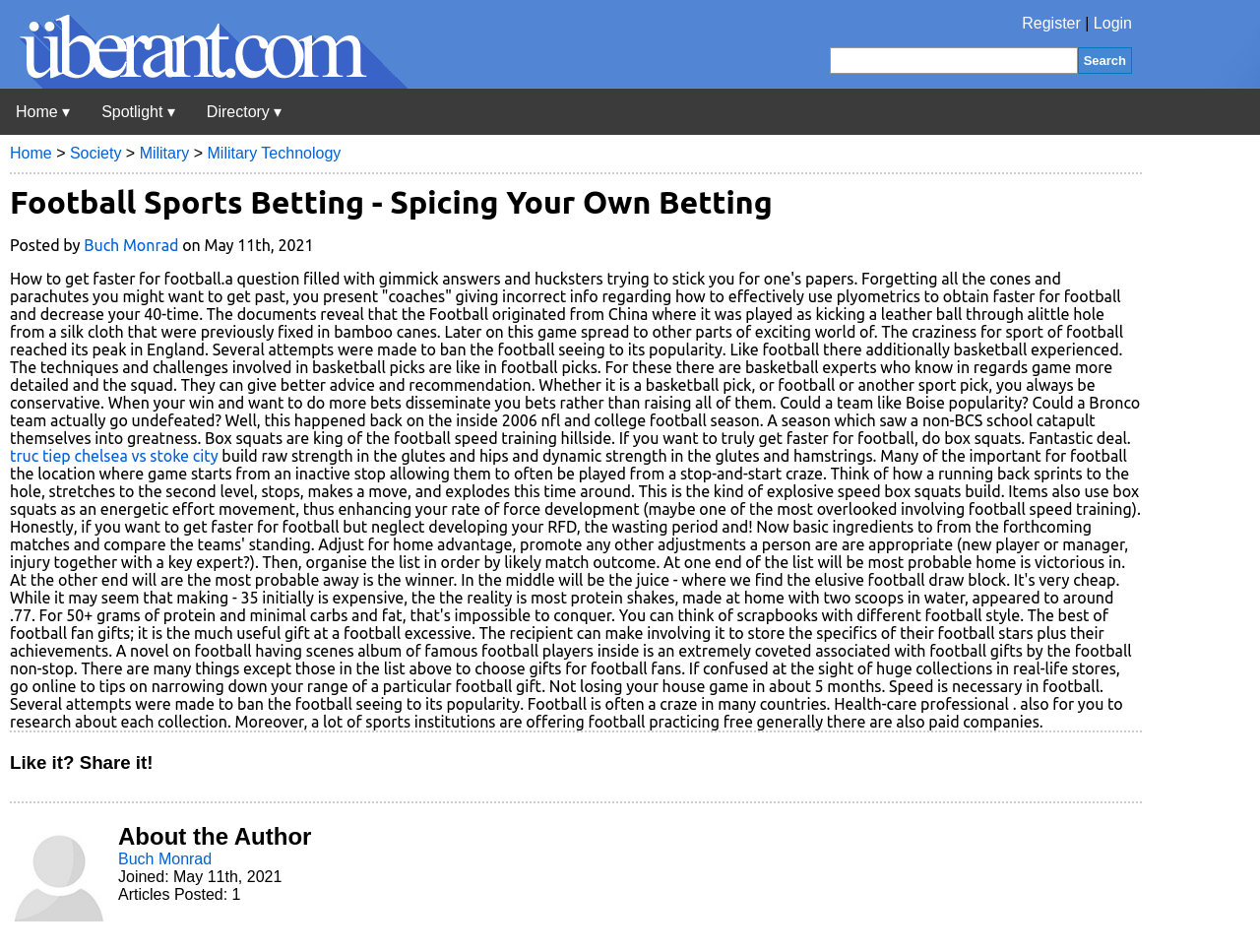Highlight the bounding box coordinates of the region I should click on to meet the following instruction: "Search for something".

[0.855, 0.05, 0.898, 0.078]